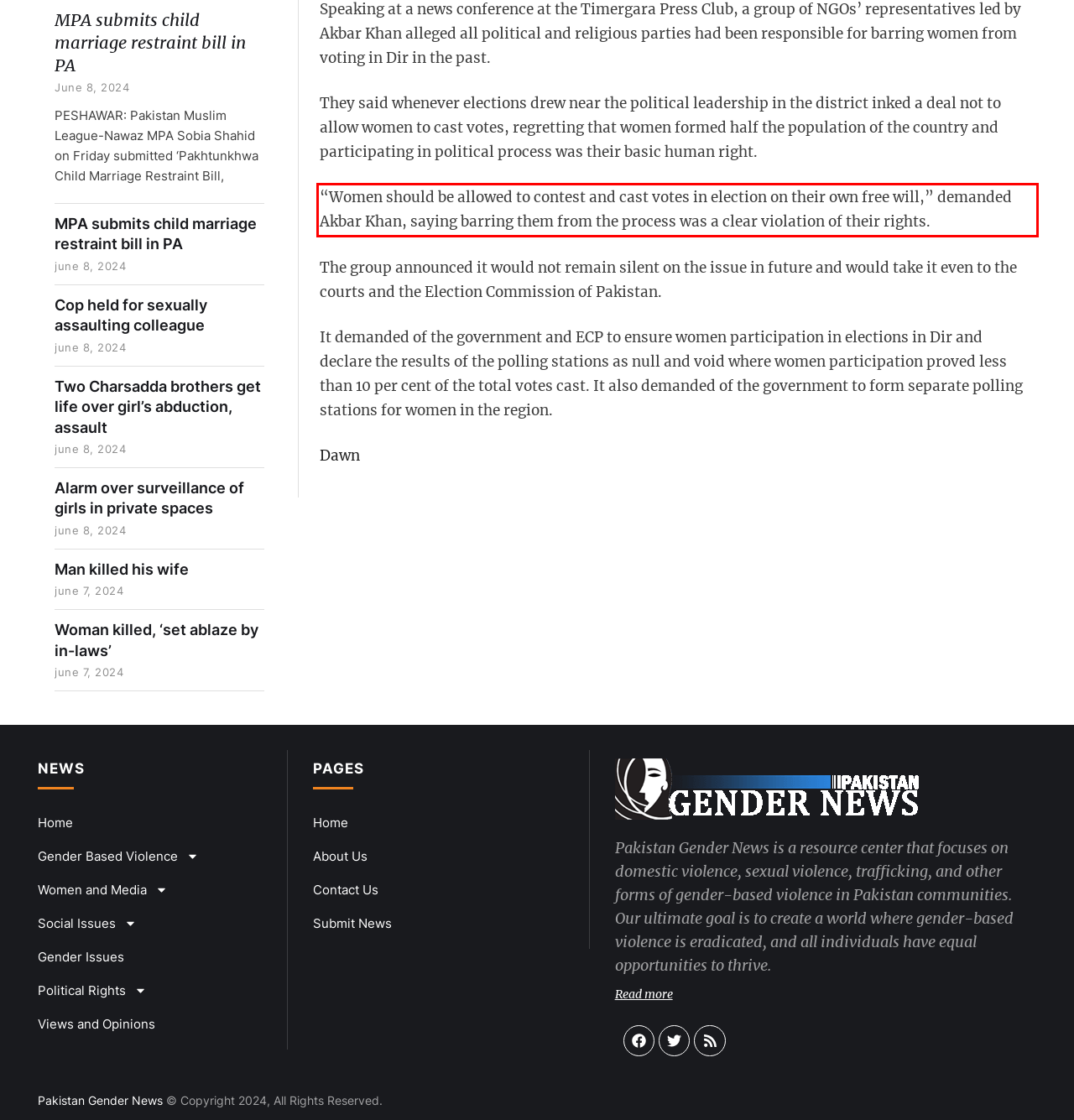You have a screenshot of a webpage with a red bounding box. Use OCR to generate the text contained within this red rectangle.

“Women should be allowed to contest and cast votes in election on their own free will,” demanded Akbar Khan, saying barring them from the process was a clear violation of their rights.